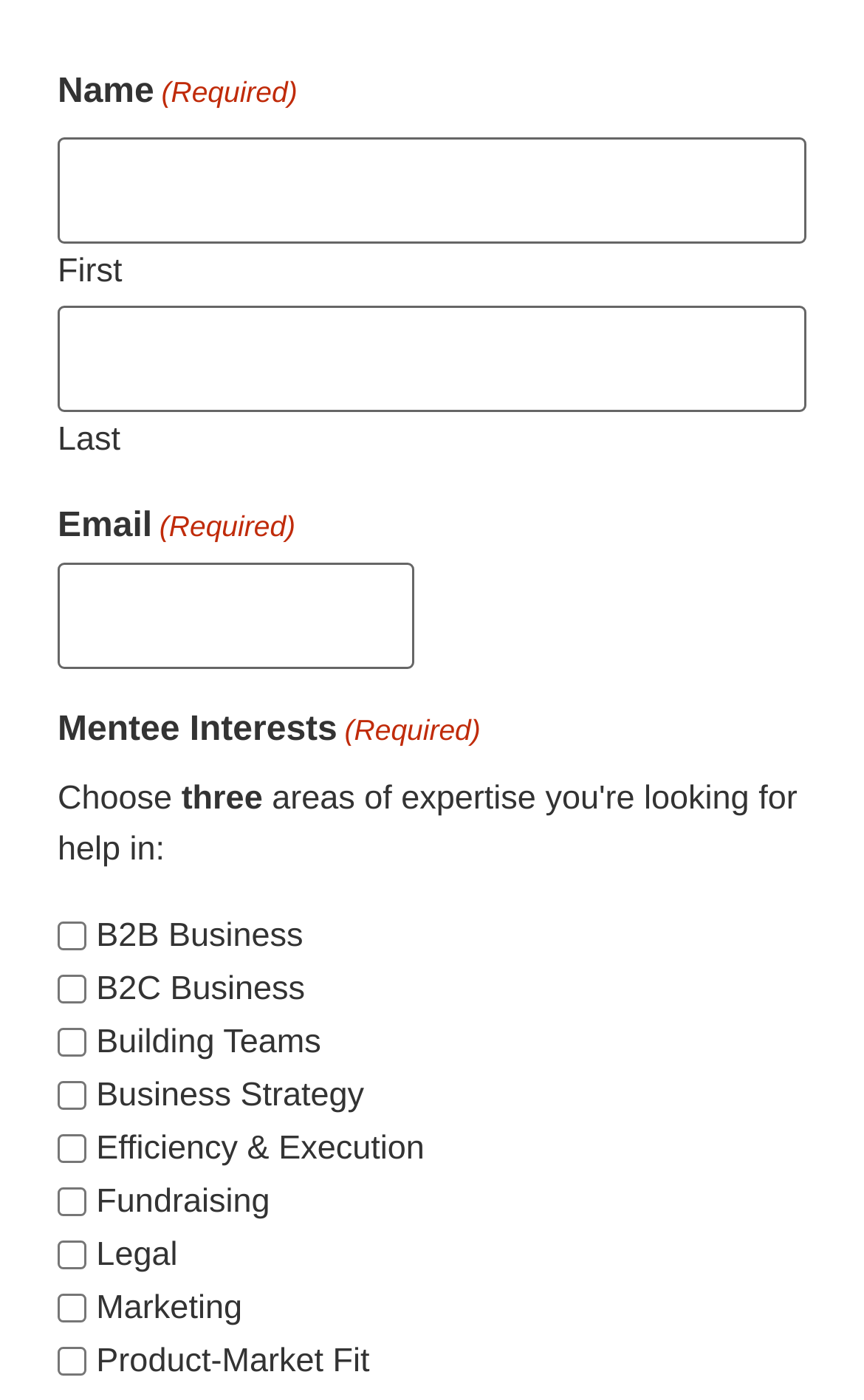Please analyze the image and give a detailed answer to the question:
Is the 'Email' field required?

The 'Email' field is required because it has a required attribute set to True, and there is a StaticText element '(Required)' next to the 'Email' label, indicating that it is a required field.